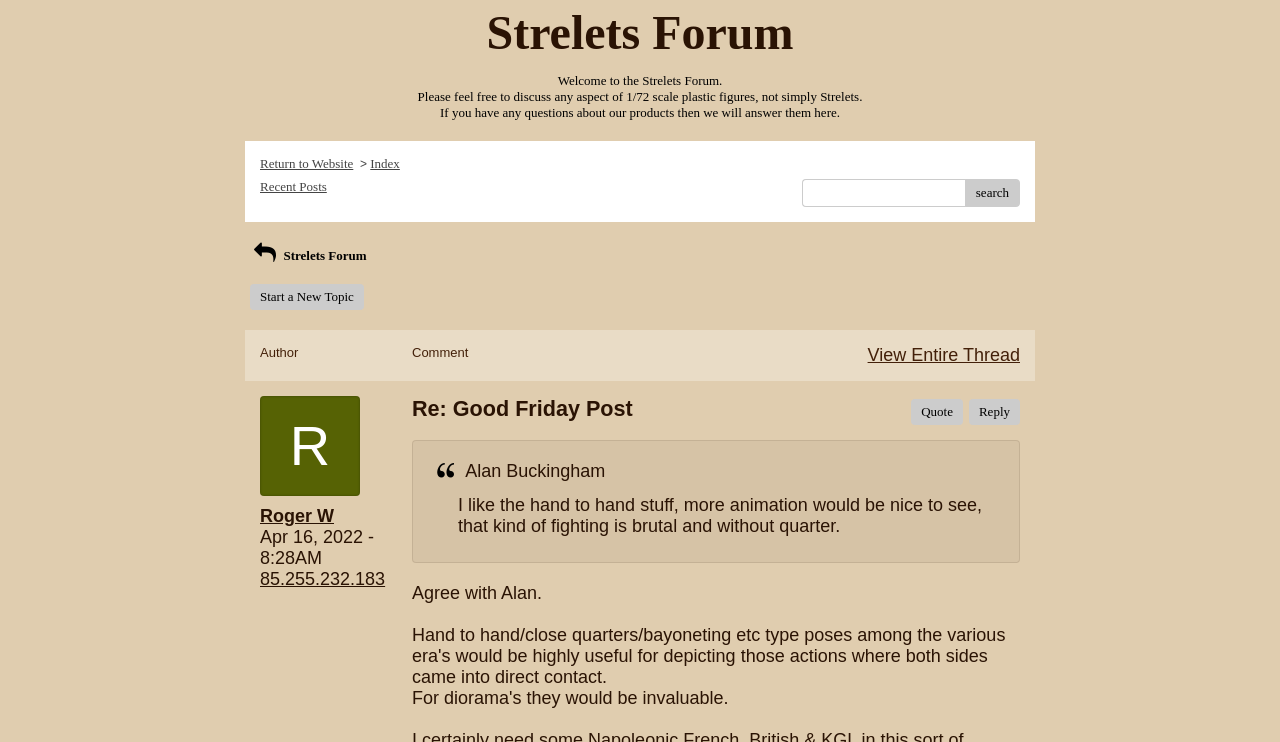Locate the bounding box coordinates of the element you need to click to accomplish the task described by this instruction: "Learn about our mission".

None